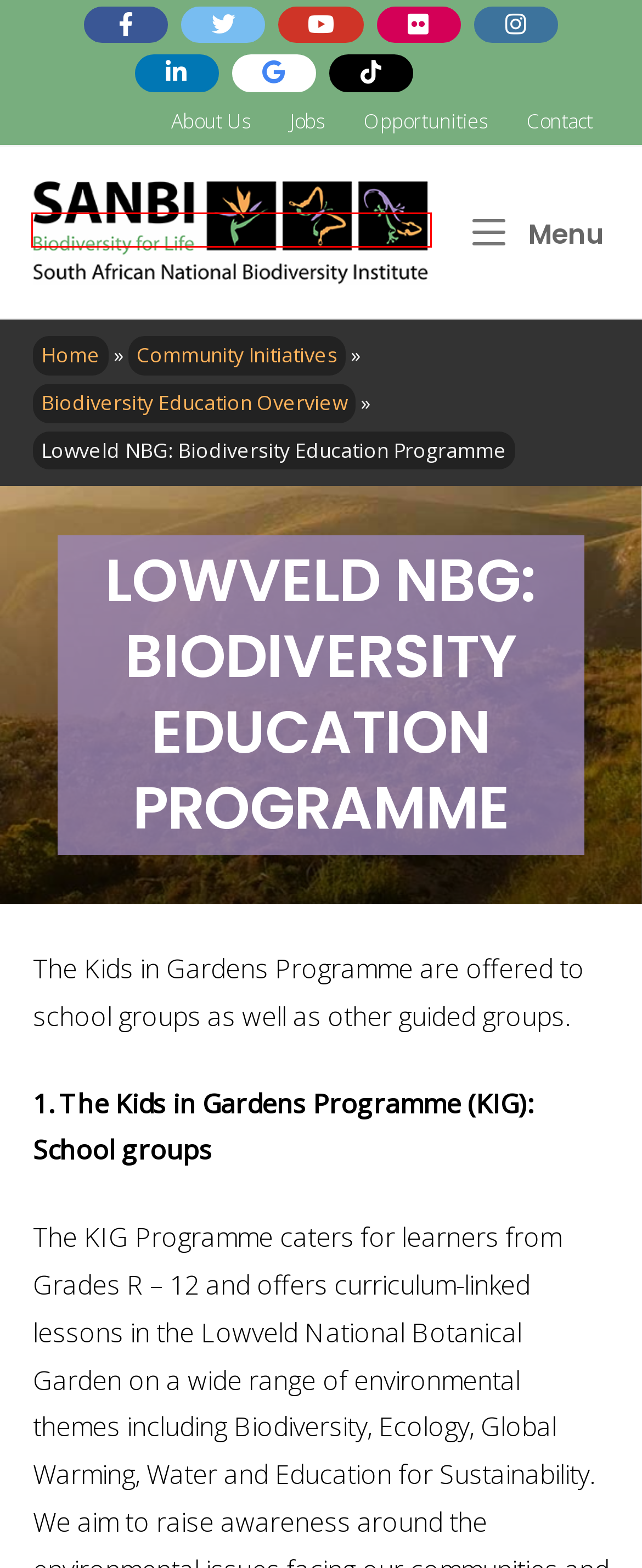You have a screenshot of a webpage with a red rectangle bounding box around an element. Identify the best matching webpage description for the new page that appears after clicking the element in the bounding box. The descriptions are:
A. Opportunities - SANBI
B. About Us - SANBI
C. Home - SANBI
D. Biodiversity - SANBI
E. Contact - SANBI
F. Biodiversity Education Overview - SANBI
G. Jobs at South African National Biodiversity Institute
H. Community Initiatives - SANBI

C